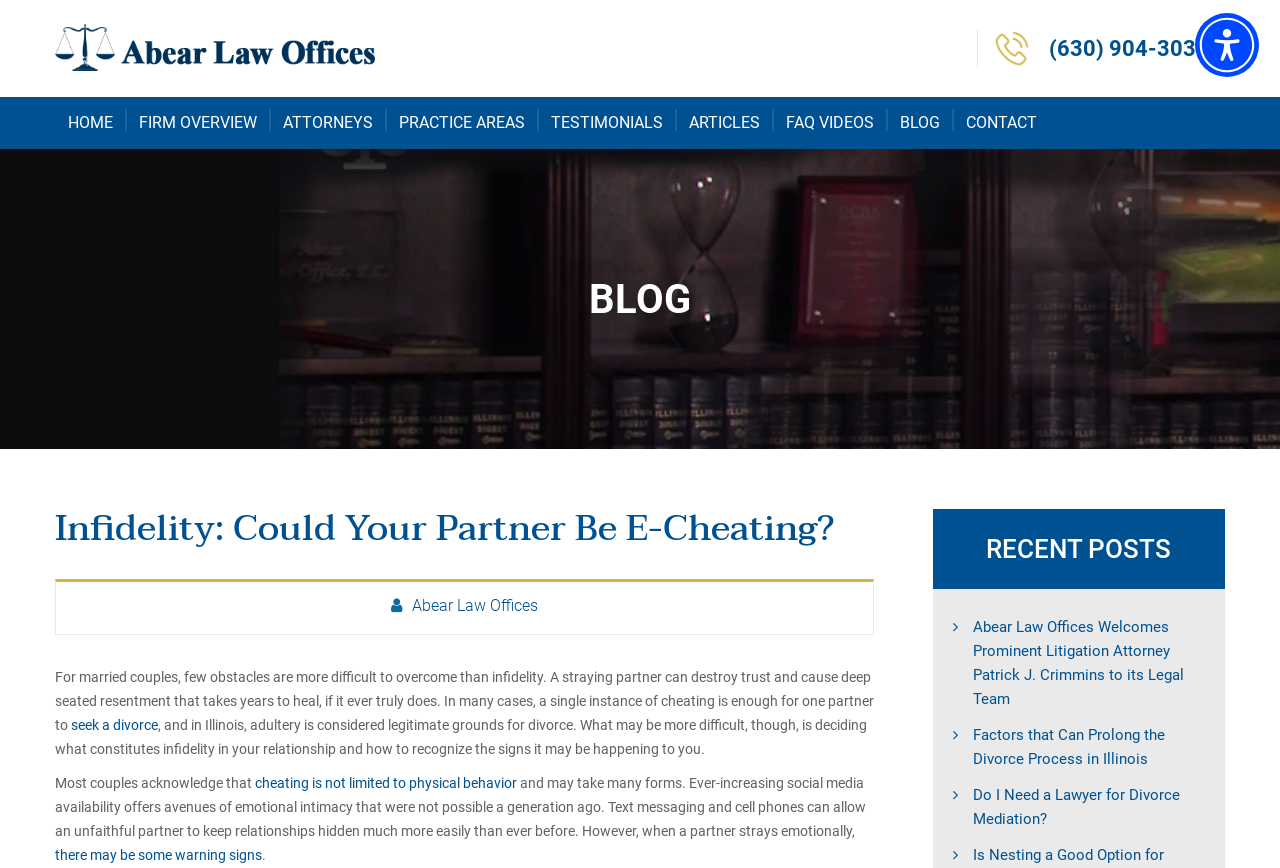Determine the bounding box coordinates for the region that must be clicked to execute the following instruction: "Click on 'Menu' to explore products".

None